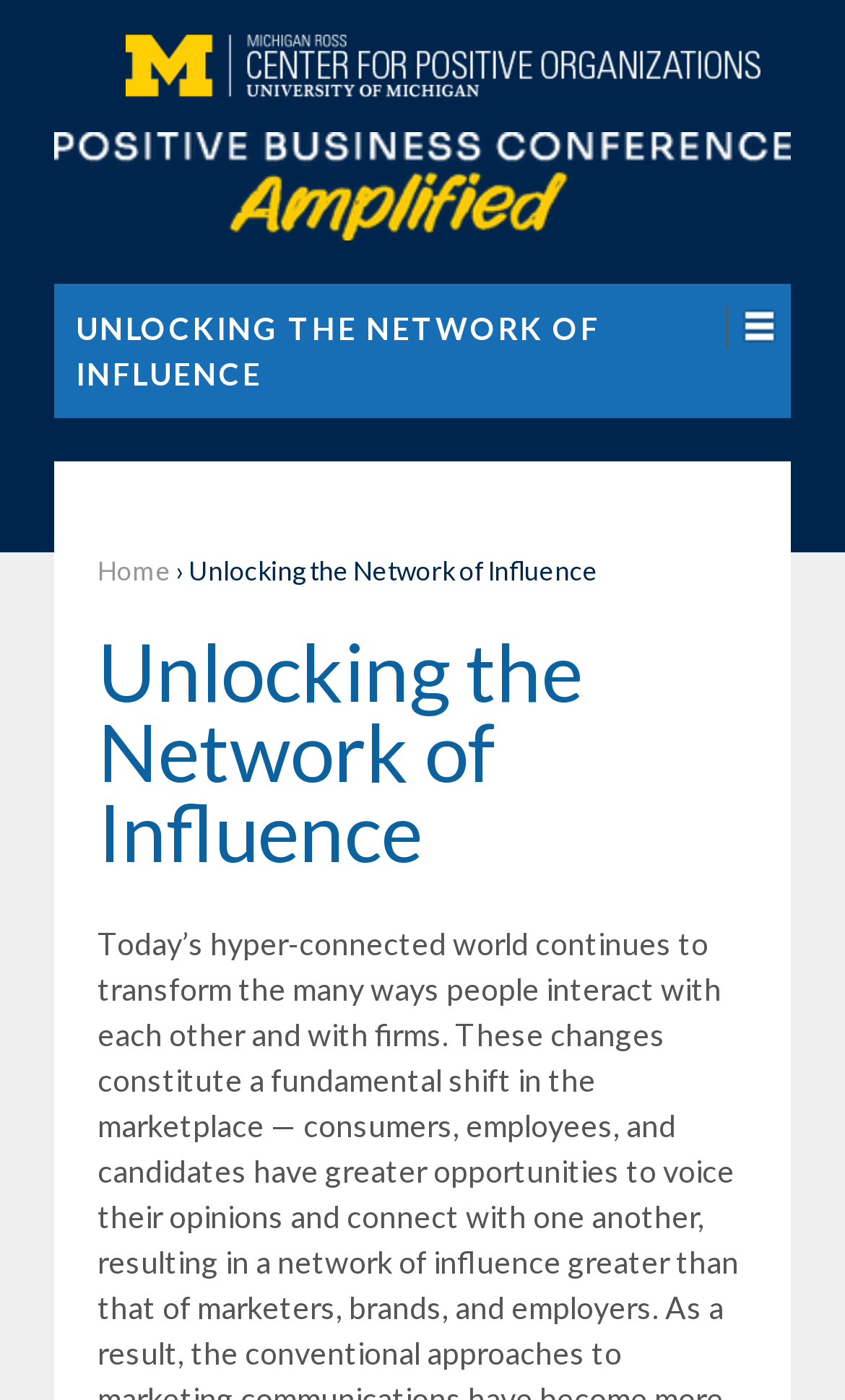Provide a short answer to the following question with just one word or phrase: What is the navigation element above the main theme?

Home